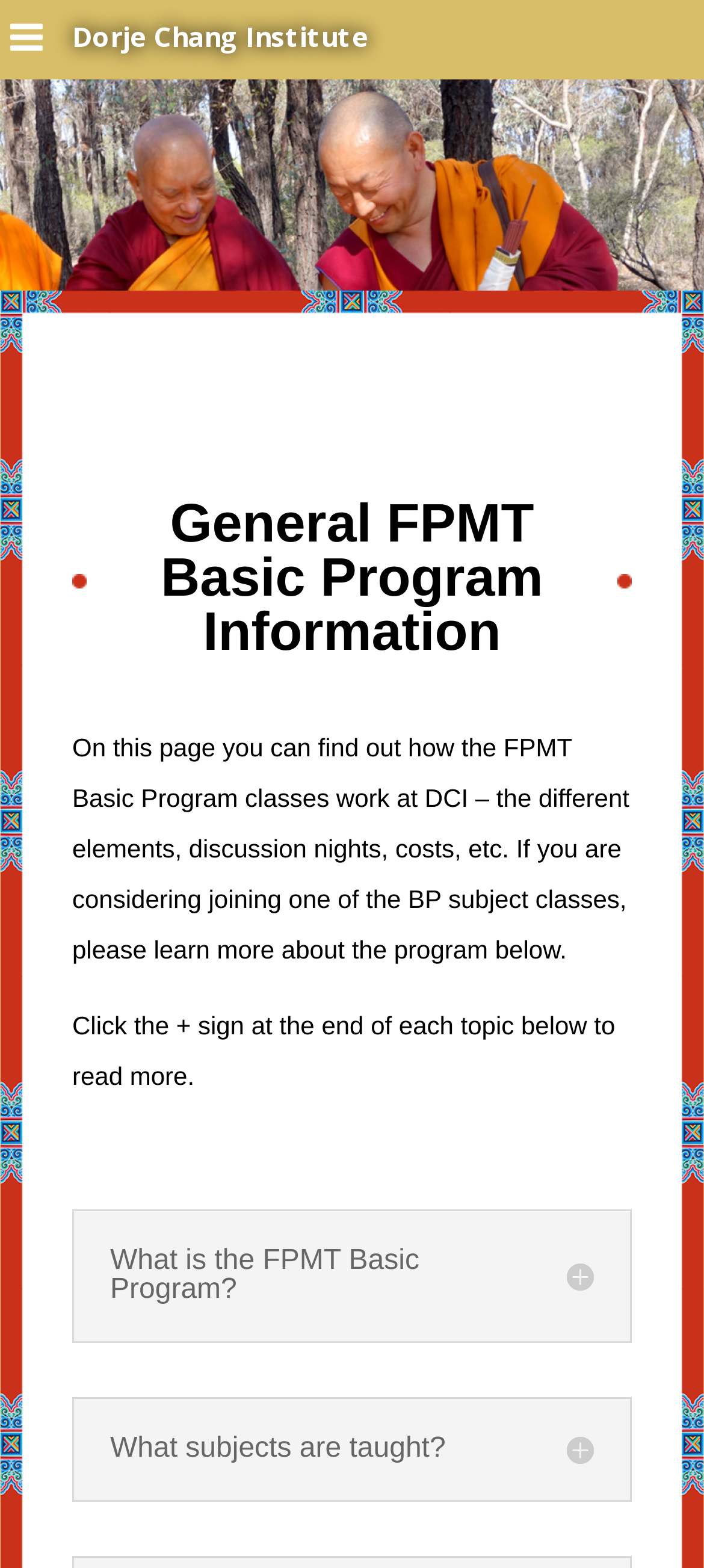How many subjects are taught in the FPMT Basic Program?
Provide a detailed answer to the question, using the image to inform your response.

Although the webpage mentions 'What subjects are taught?' as one of the topics, it does not provide a specific number of subjects taught in the FPMT Basic Program.